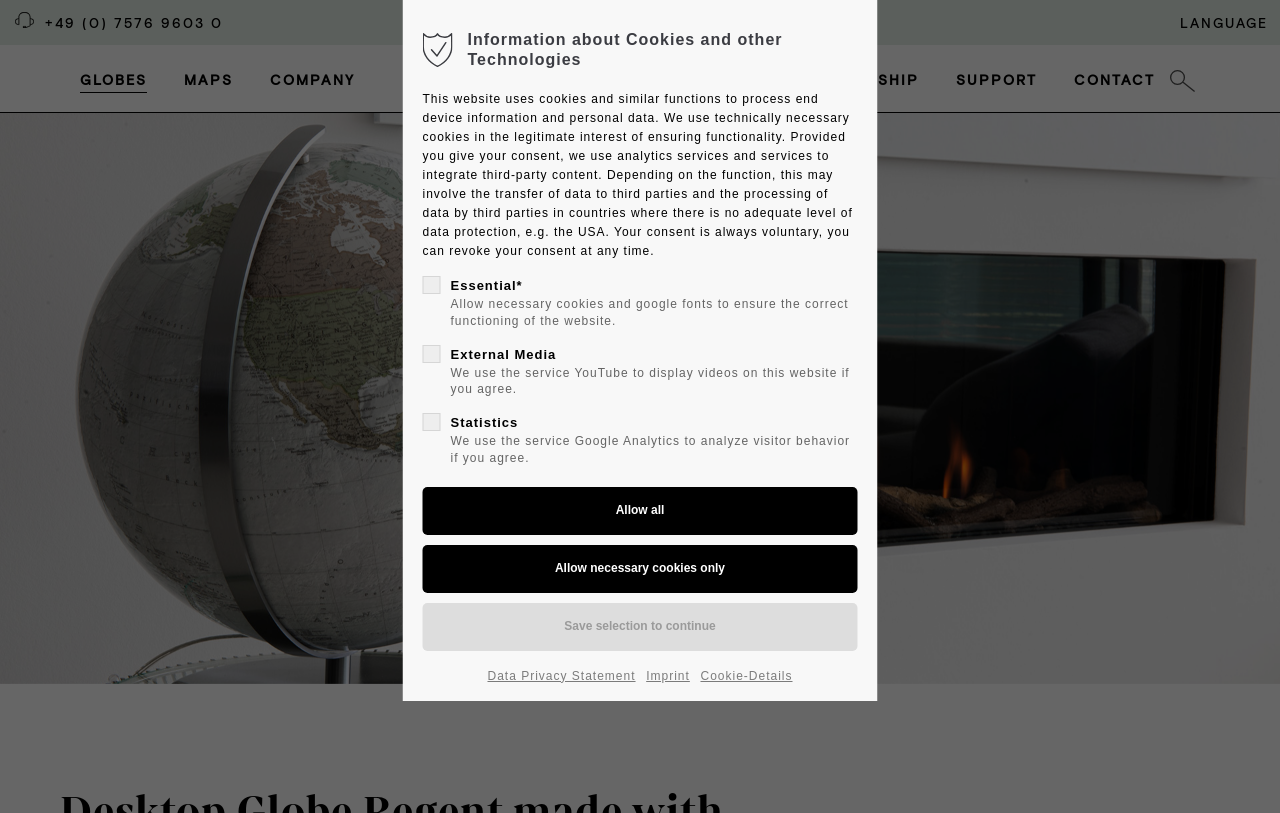What is the language selection option located at?
Based on the image, respond with a single word or phrase.

Top right